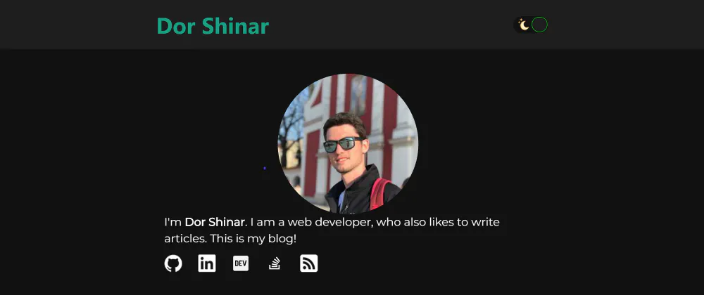What is Dor Shinar wearing?
Carefully analyze the image and provide a thorough answer to the question.

The caption describes Dor Shinar as wearing sunglasses and a casual outfit, which suggests a relaxed and stylish appearance.